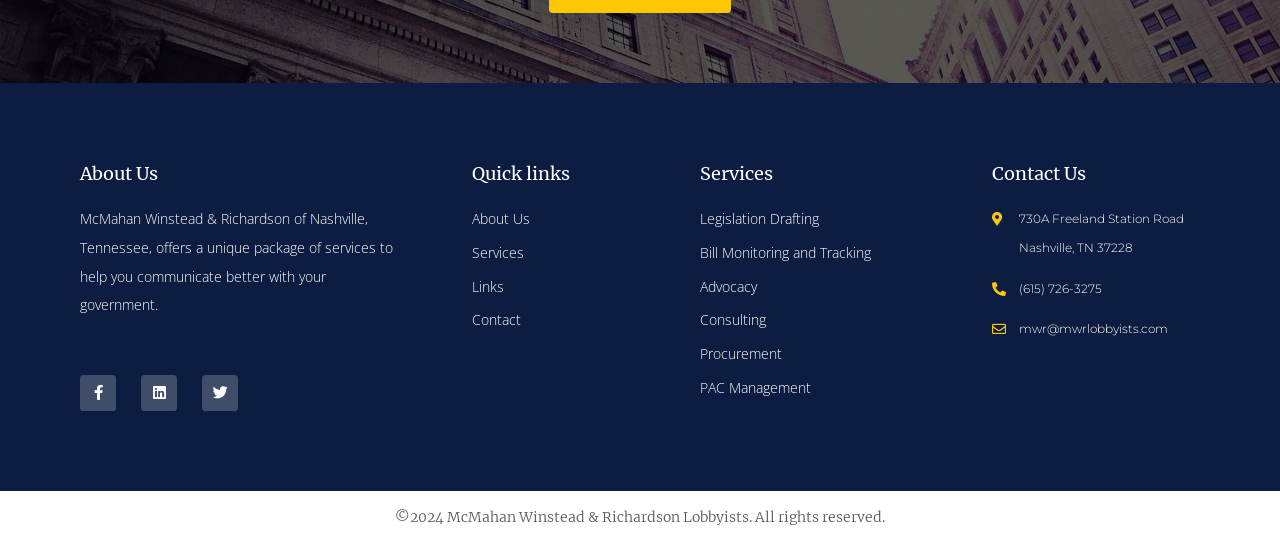How many services are listed? Based on the screenshot, please respond with a single word or phrase.

6